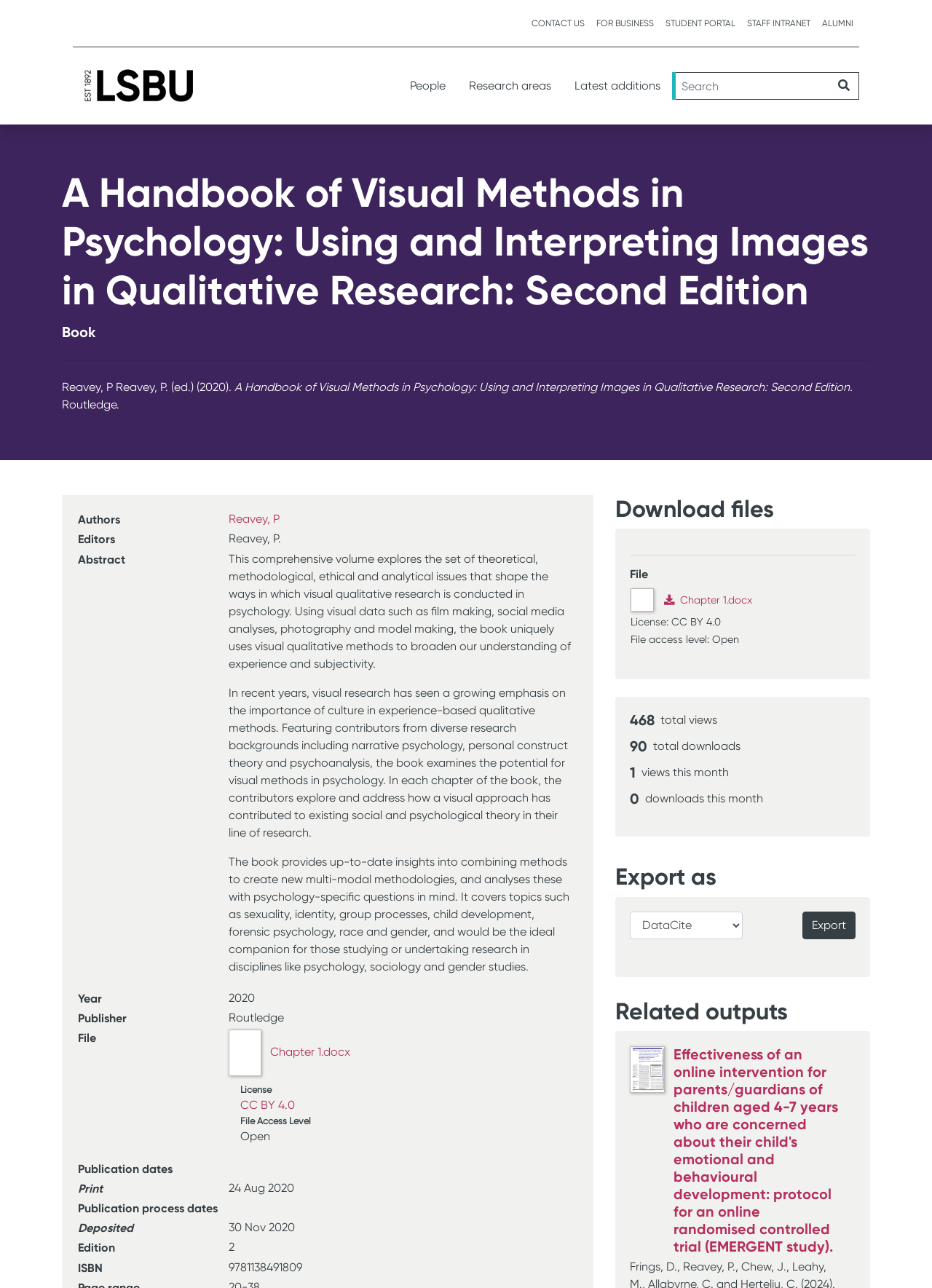Respond to the question with just a single word or phrase: 
What is the file format of the downloadable file?

docx